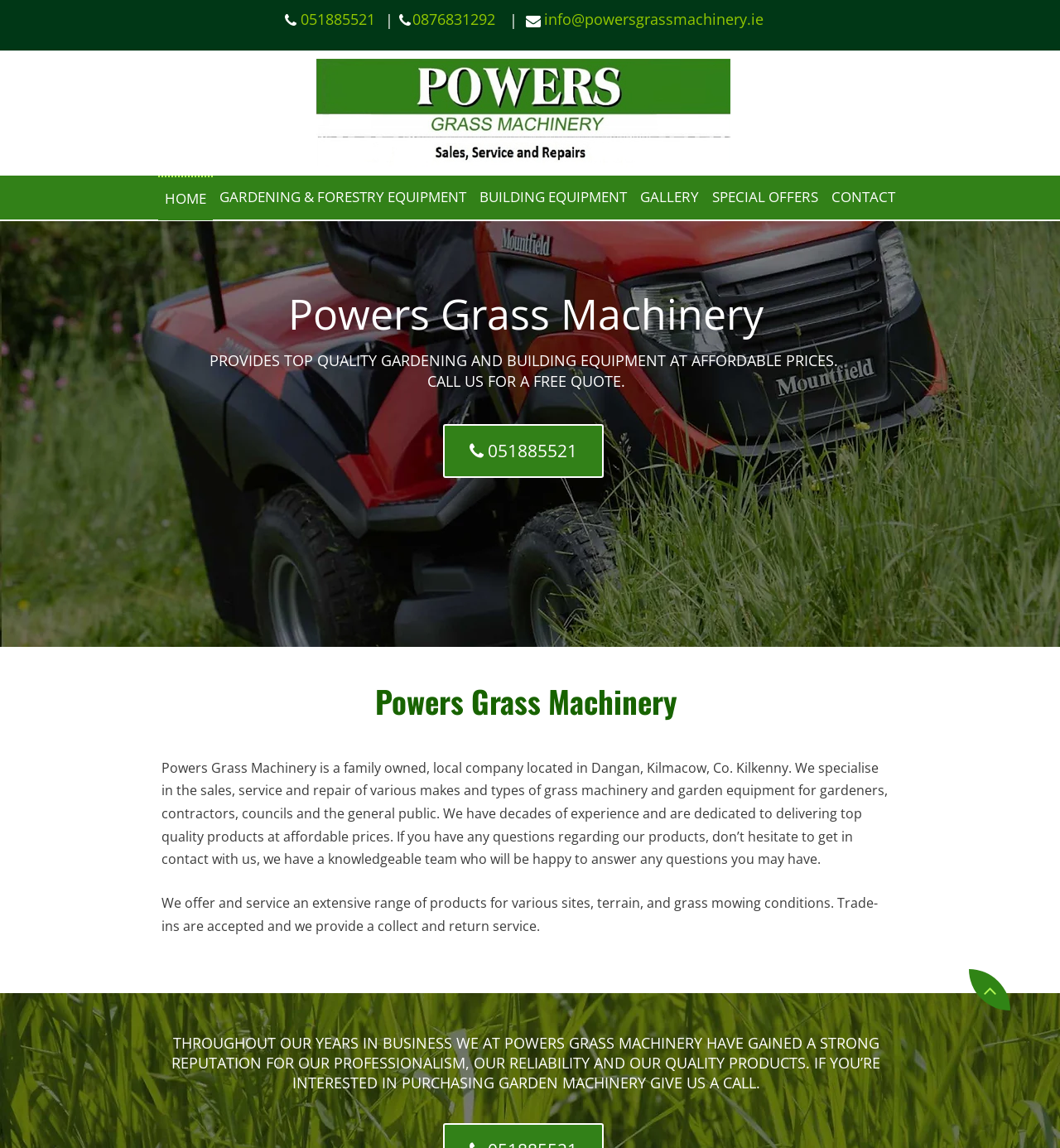Provide a one-word or brief phrase answer to the question:
What is the company's goal regarding product prices?

To deliver top quality products at affordable prices